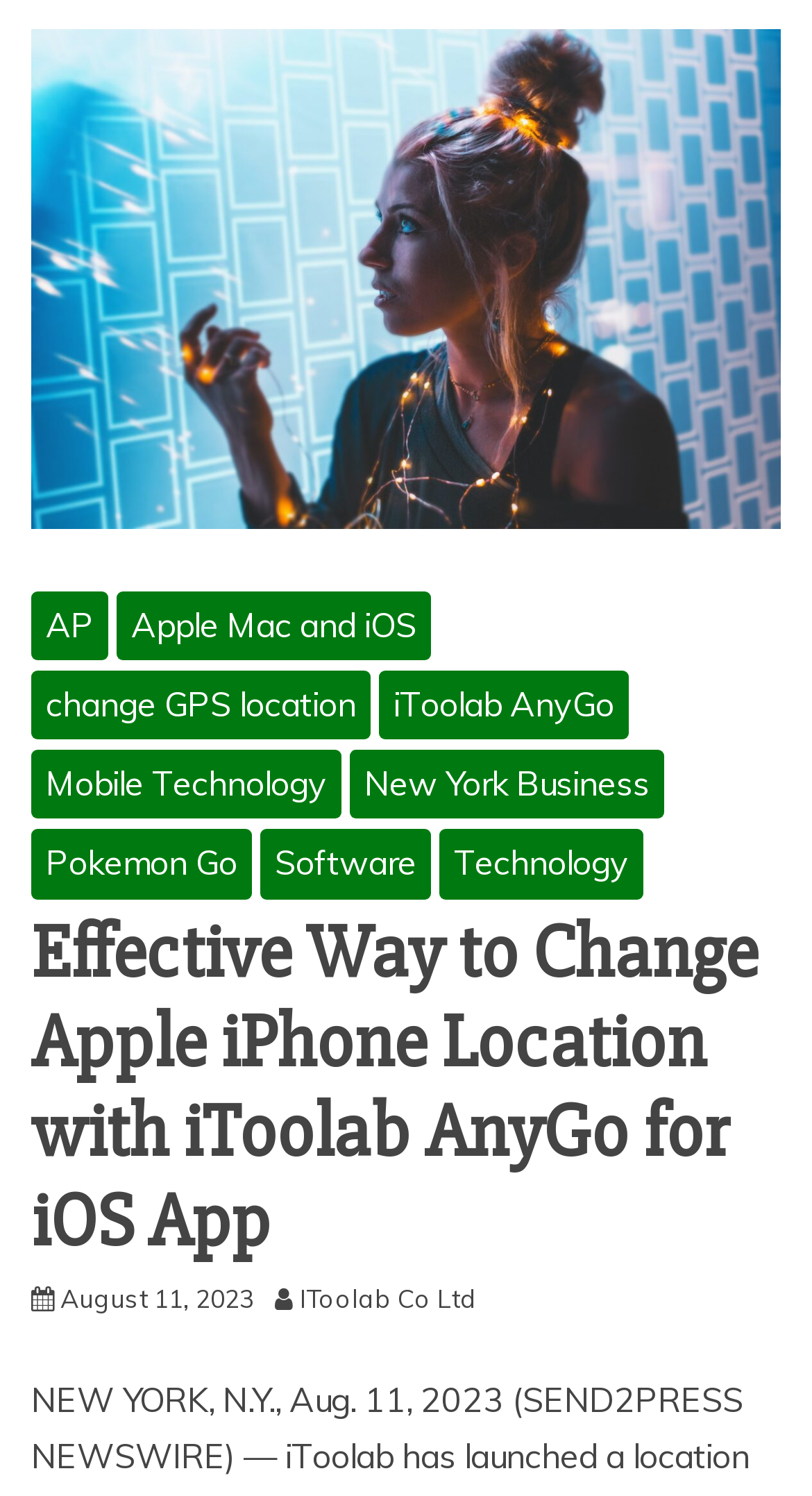What is the purpose of the iToolab AnyGo app?
Provide a fully detailed and comprehensive answer to the question.

The webpage mentions 'change GPS location' as one of the links in the header section, and also discusses the iToolab AnyGo app in the context of changing iPhone location. This suggests that the purpose of the app is to change the GPS location of an iPhone.